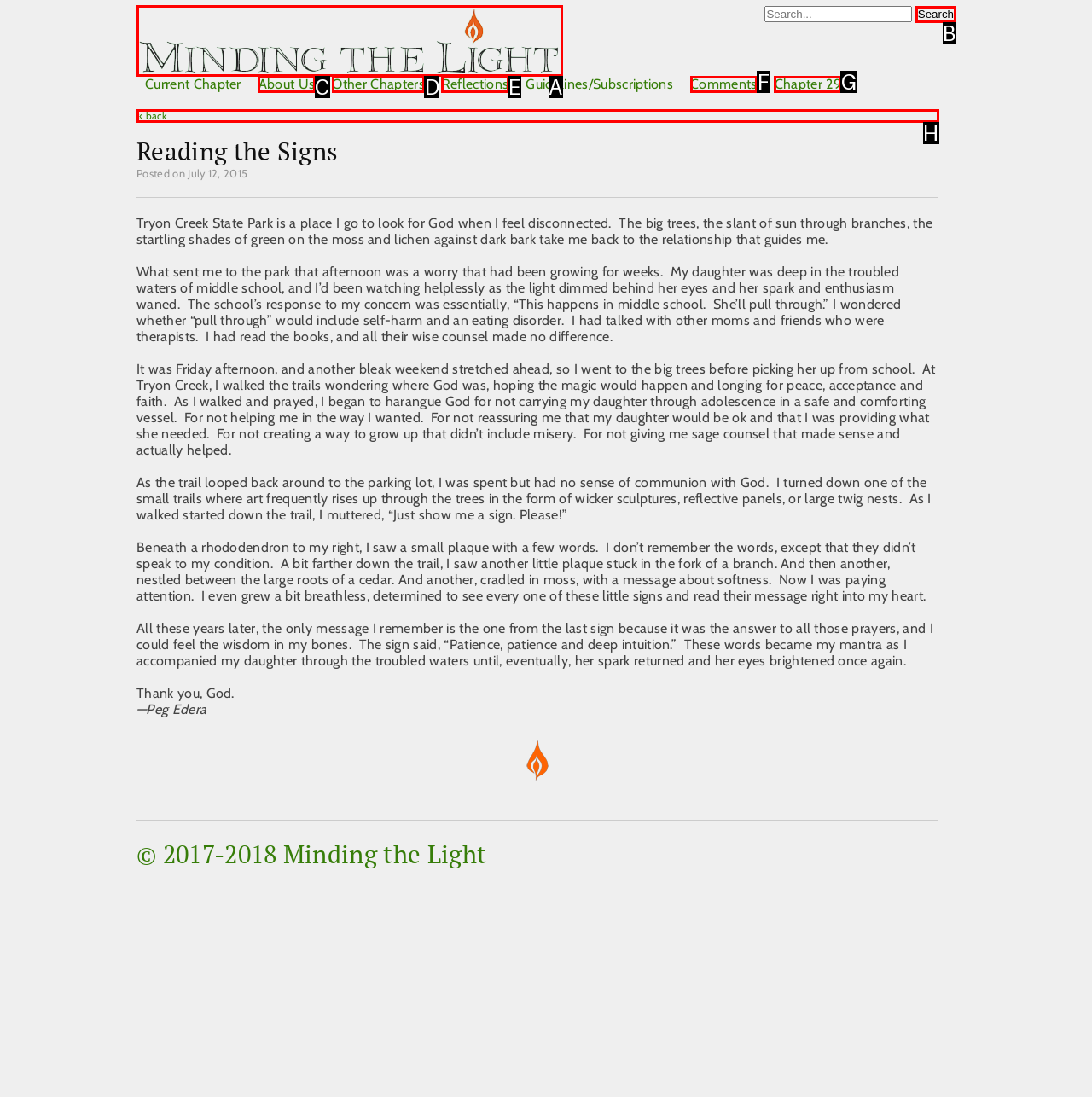Based on the description: Minding the Light, select the HTML element that fits best. Provide the letter of the matching option.

A